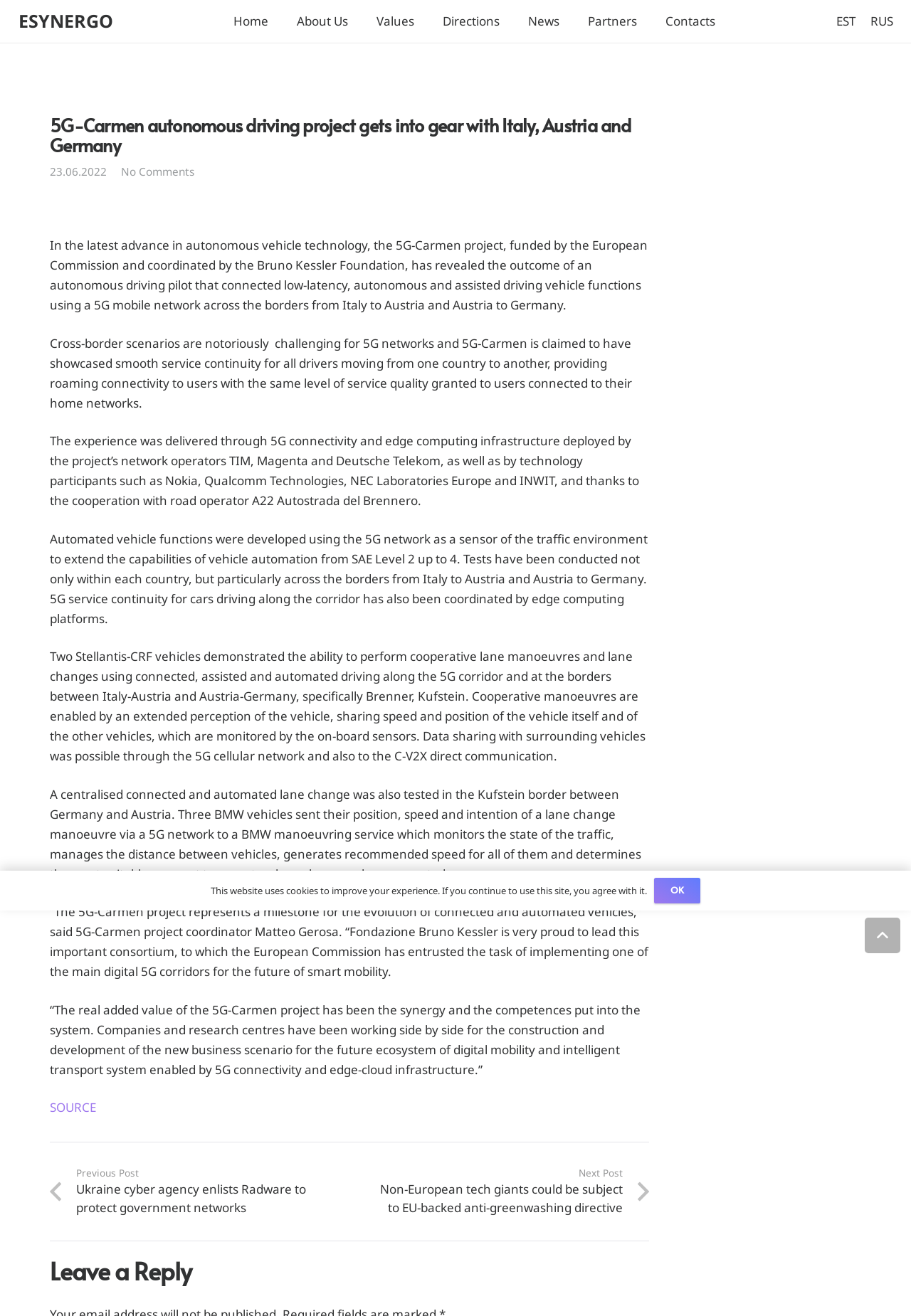Find the bounding box coordinates of the element to click in order to complete the given instruction: "View the contact page."

None